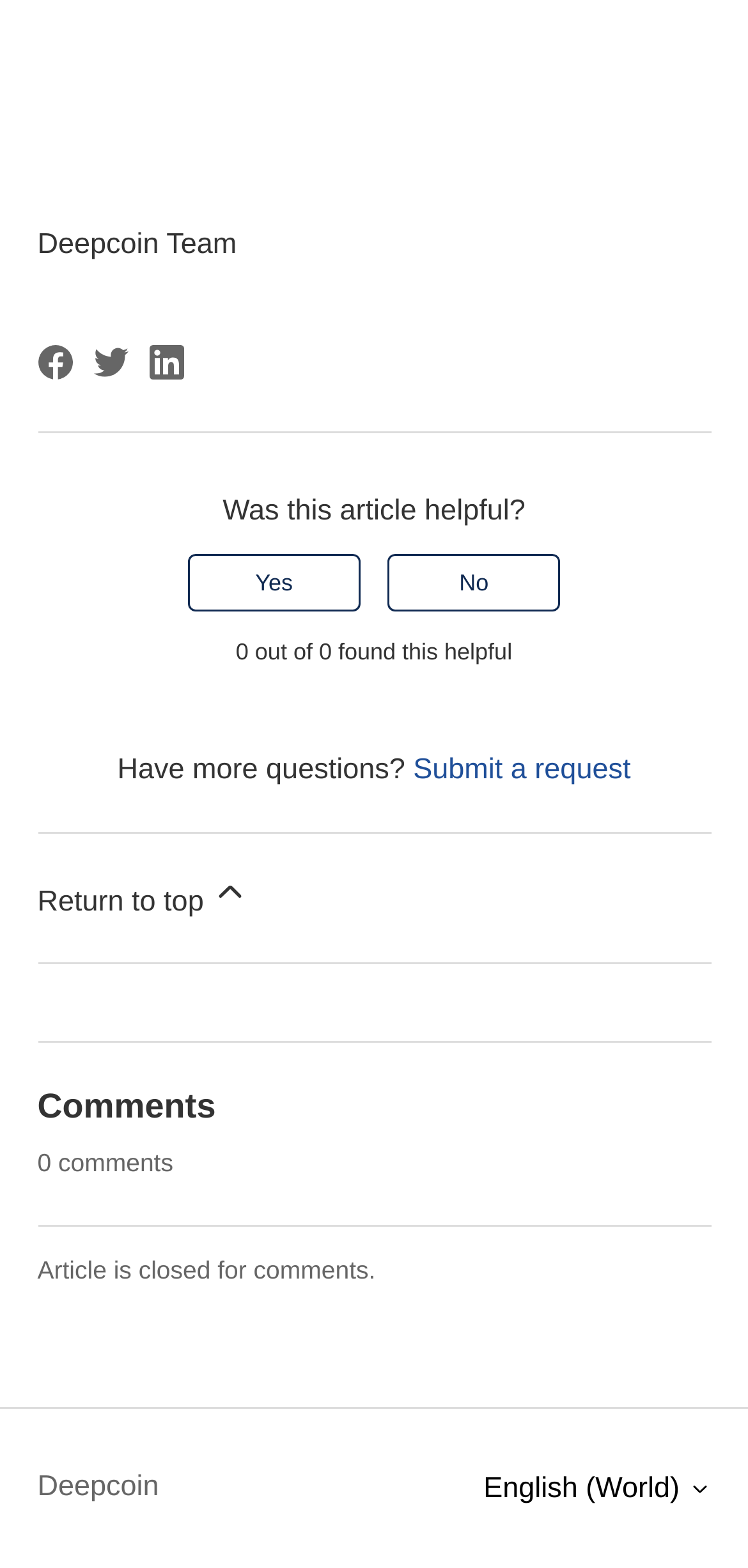Please provide the bounding box coordinate of the region that matches the element description: Matcha Taste and Nutrition. Coordinates should be in the format (top-left x, top-left y, bottom-right x, bottom-right y) and all values should be between 0 and 1.

None